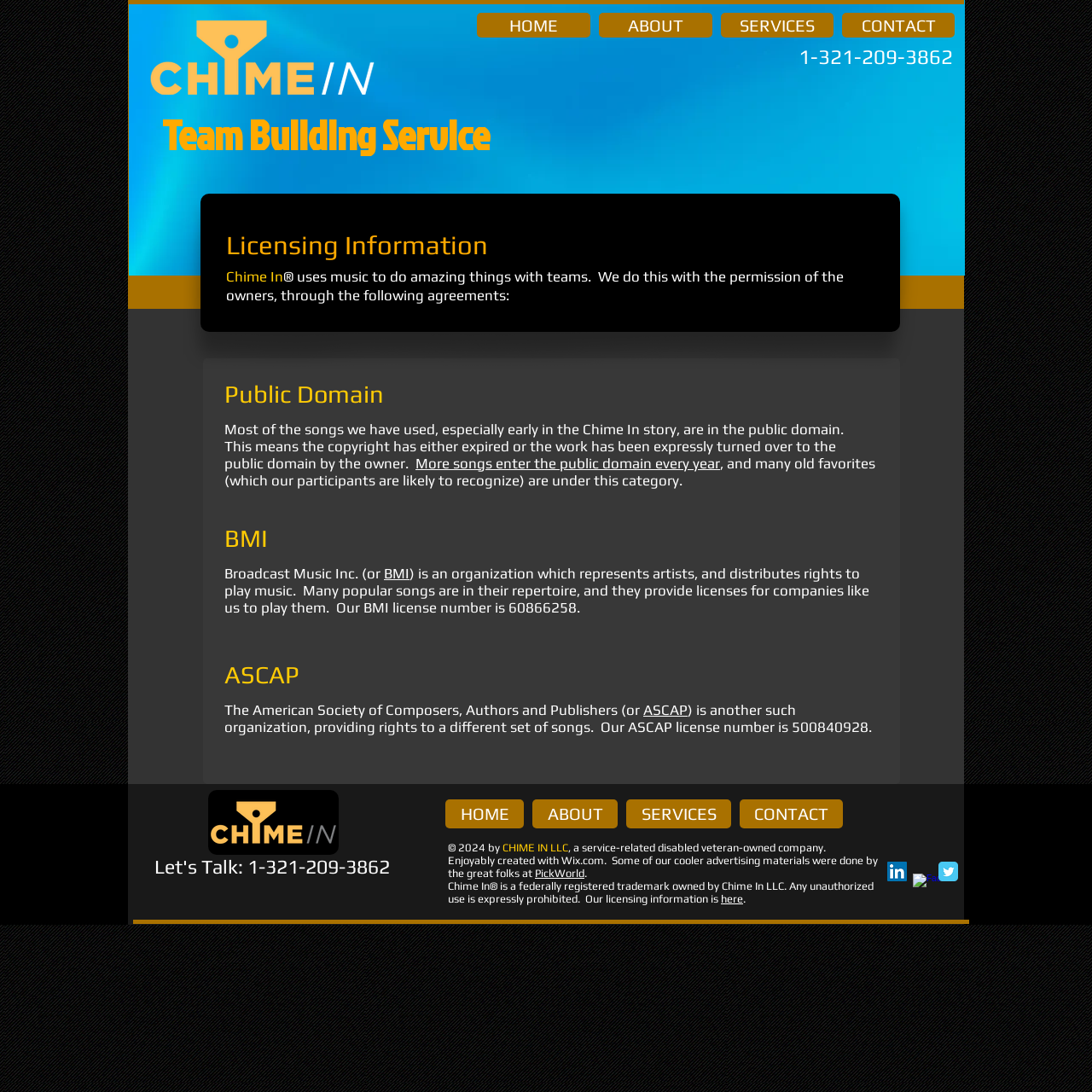Specify the bounding box coordinates (top-left x, top-left y, bottom-right x, bottom-right y) of the UI element in the screenshot that matches this description: ABOUT

[0.548, 0.012, 0.652, 0.034]